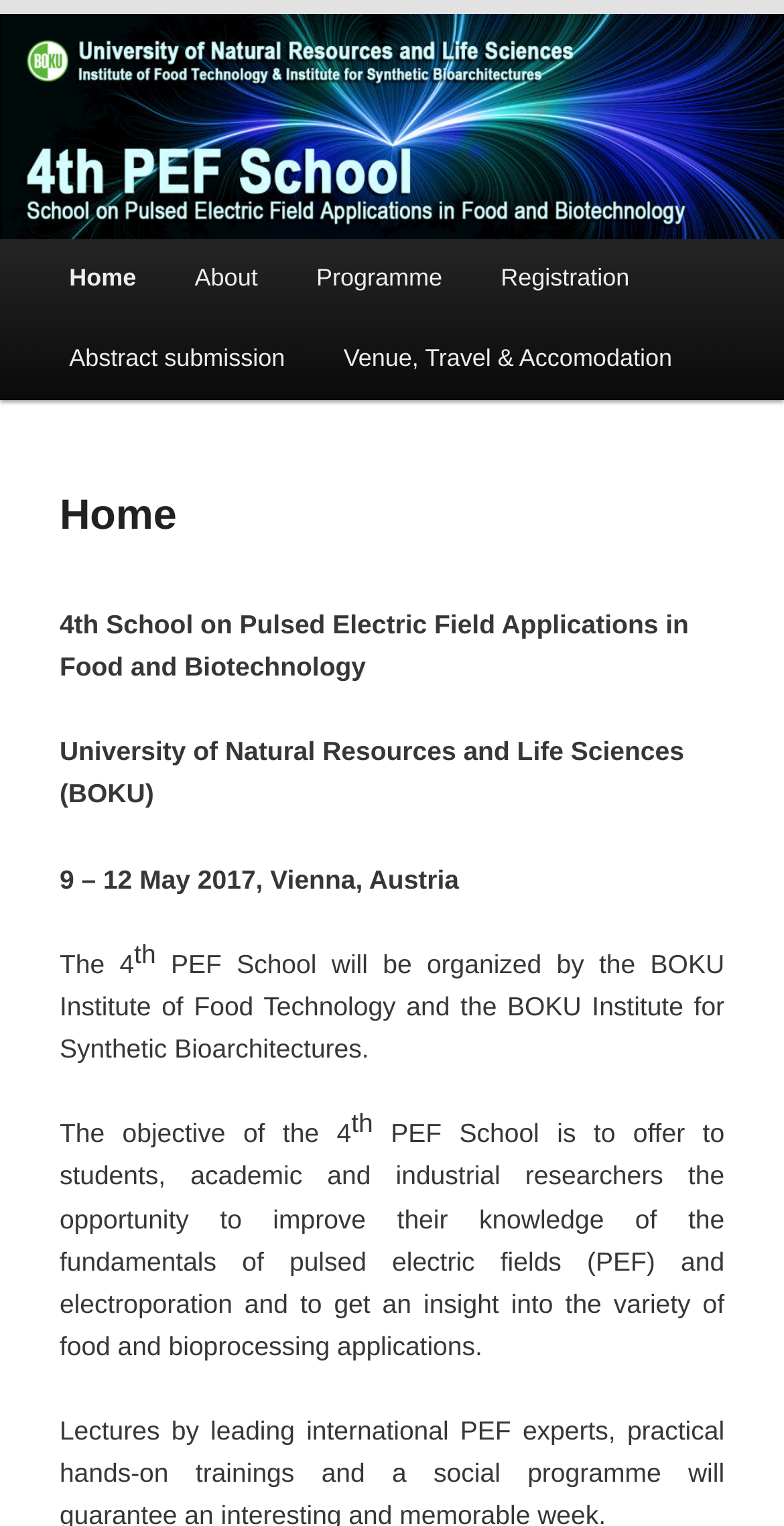Using the provided element description: "Venue, Travel & Accomodation", determine the bounding box coordinates of the corresponding UI element in the screenshot.

[0.401, 0.209, 0.895, 0.262]